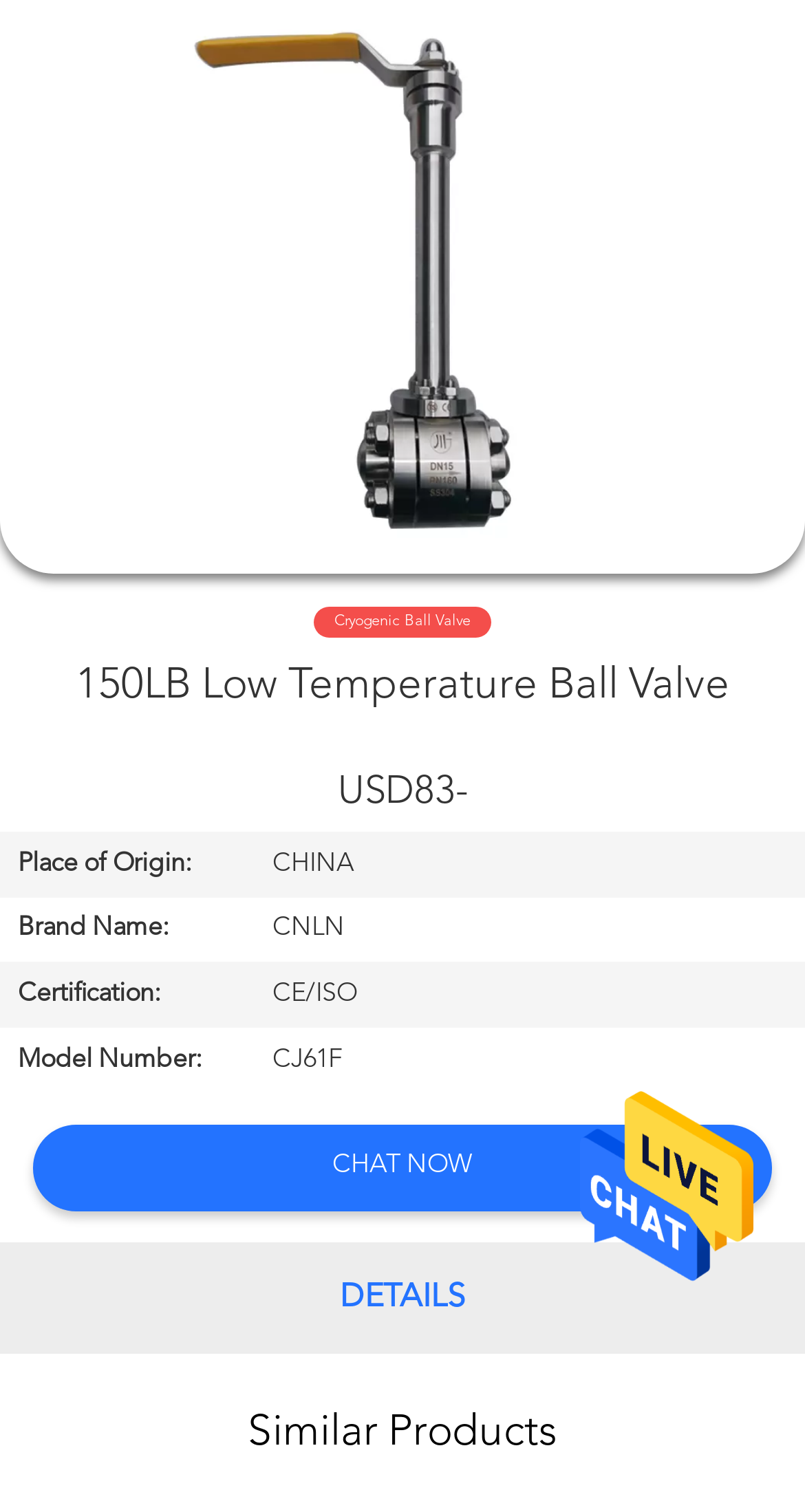What is the certification of the ball valve?
Please respond to the question with a detailed and well-explained answer.

I found the certification by examining the table with the caption 'USD83-' and finding the row with the header 'Certification:' and the corresponding grid cell with the text 'CE/ISO'.